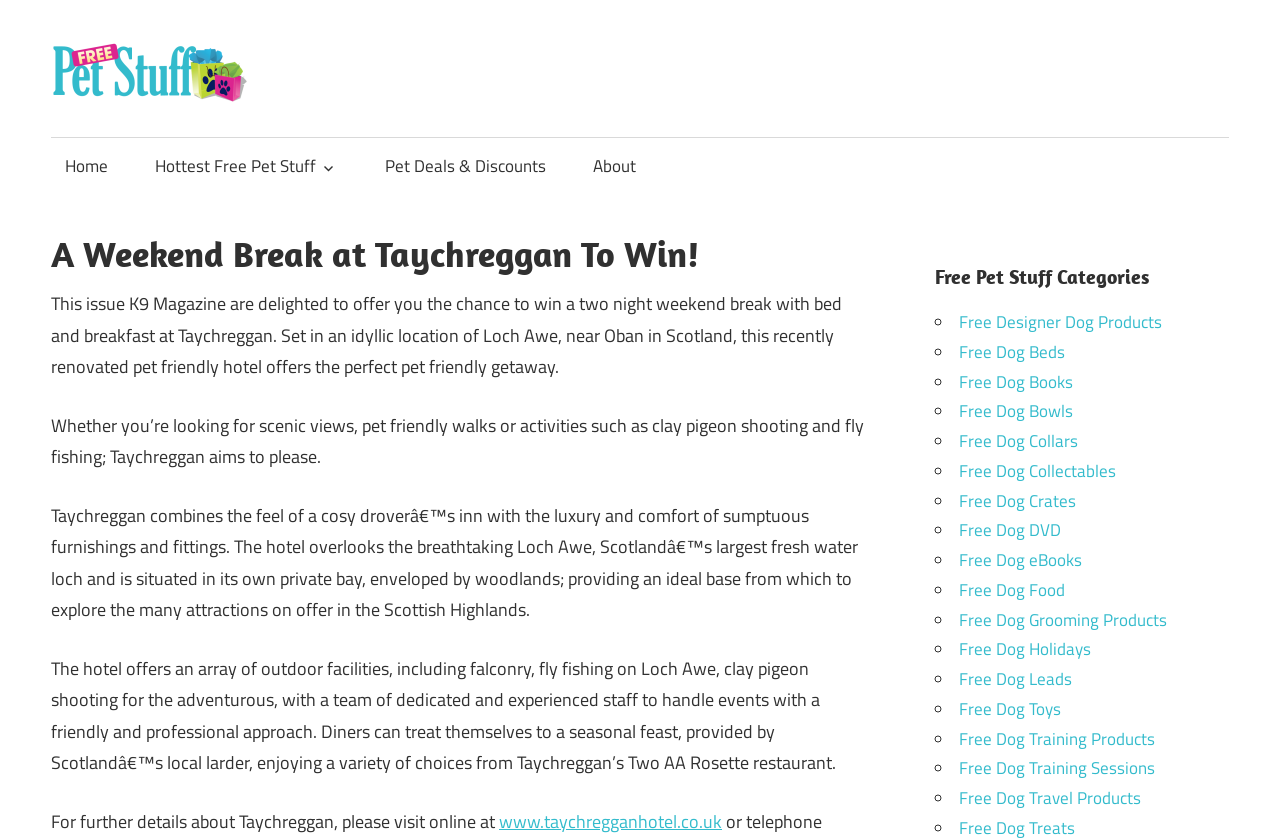Explain the webpage's layout and main content in detail.

This webpage appears to be a pet-related website, specifically a page about winning a weekend break at a pet-friendly hotel called Taychreggan. At the top of the page, there is a logo and a navigation menu with links to "Home", "Hottest Free Pet Stuff", "Pet Deals & Discounts", and "About". Below the navigation menu, there is a heading that reads "A Weekend Break at Taychreggan To Win!".

The main content of the page is divided into two sections. The left section contains a descriptive text about the hotel, its location, and its amenities. The text is divided into four paragraphs, each describing a different aspect of the hotel. There is also a link to the hotel's website at the bottom of this section.

The right section of the page is a list of "Free Pet Stuff Categories" with 14 items, each represented by a bullet point and a link to a specific category, such as "Free Designer Dog Products", "Free Dog Beds", and "Free Dog Toys". The list takes up most of the right side of the page.

There are also two images on the page, both of which are logos for "Free Pet Stuff". One is located at the top of the page, and the other is below the navigation menu.